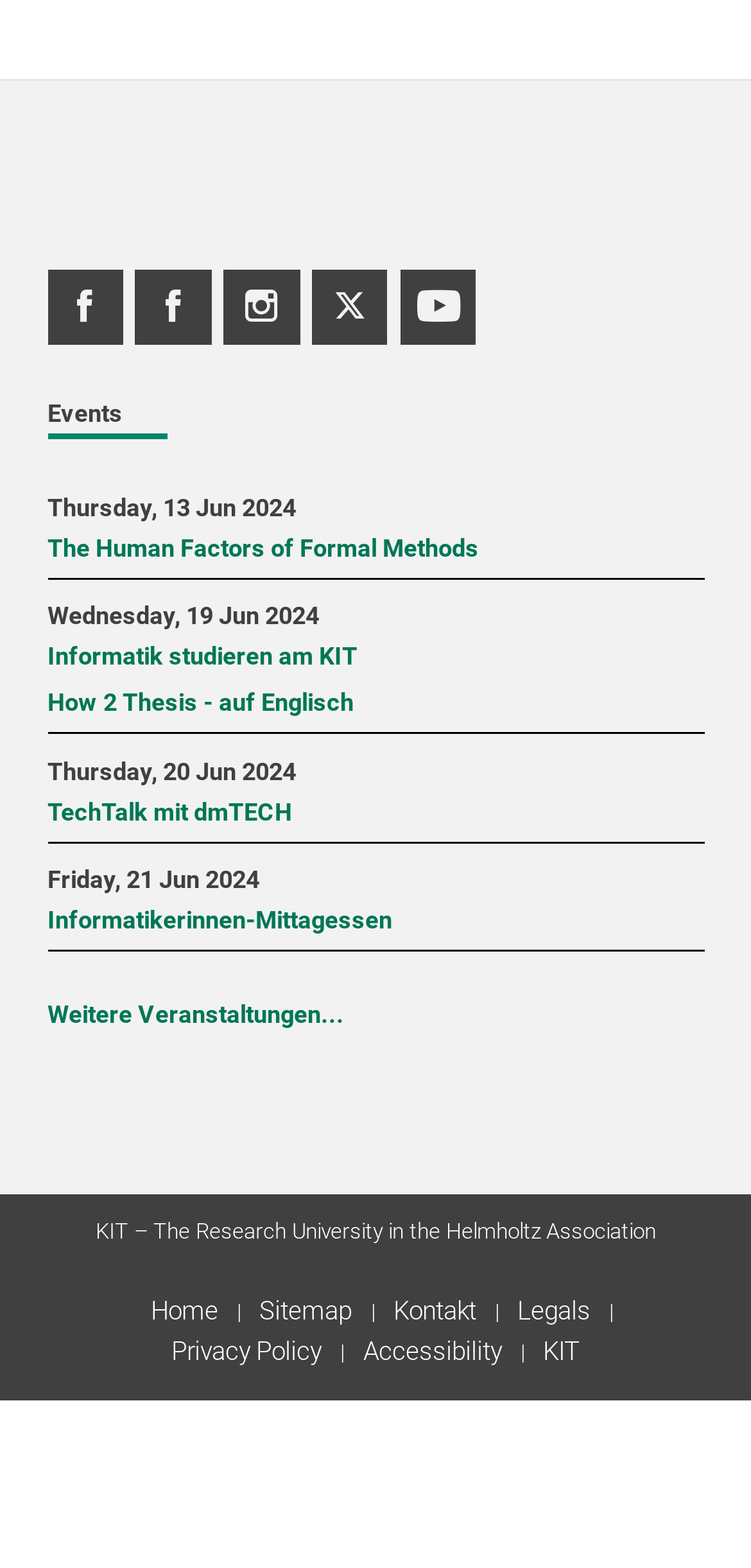Utilize the details in the image to thoroughly answer the following question: How many links are available in the footer section of the webpage?

I counted the links in the footer section by looking at the bottom of the webpage, where I saw 7 links, including 'Home', 'Sitemap', 'Kontakt', 'Legals', 'Privacy Policy', 'Accessibility', and 'KIT'.